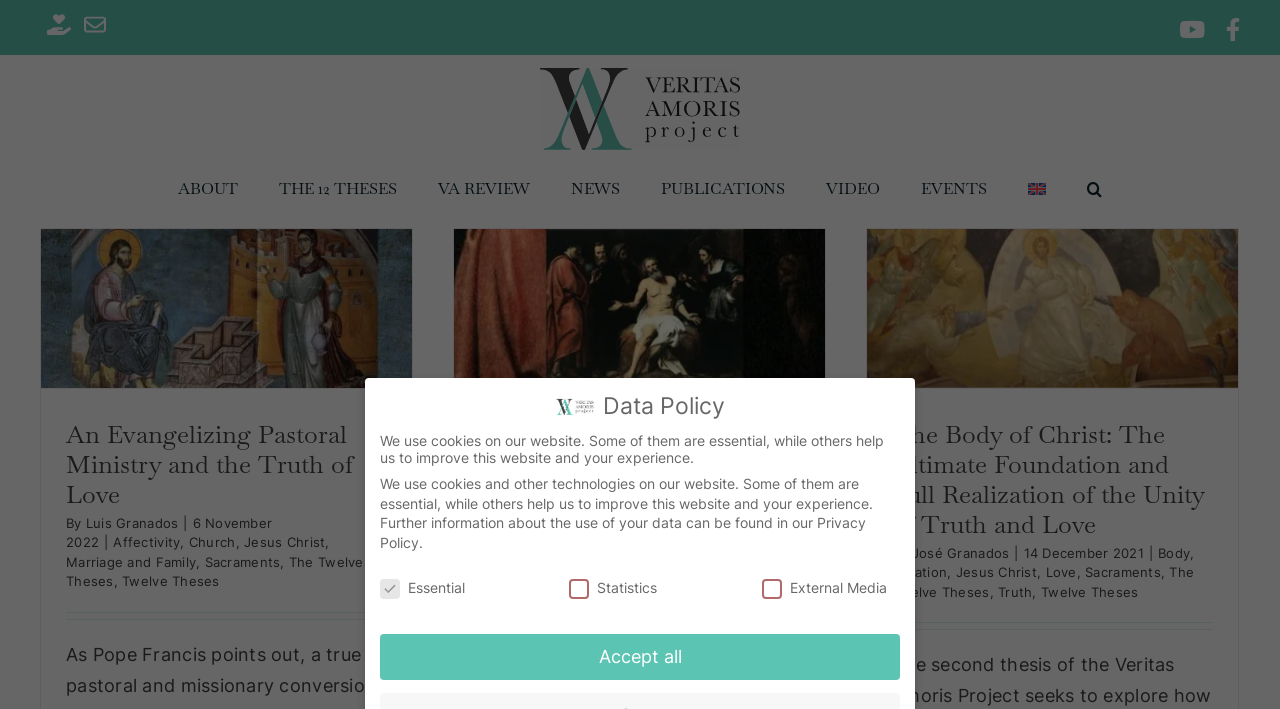What is the title of the first article?
Please utilize the information in the image to give a detailed response to the question.

The first article is located below the main menu and has a heading with the title 'An Evangelizing Pastoral Ministry and the Truth of Love'.